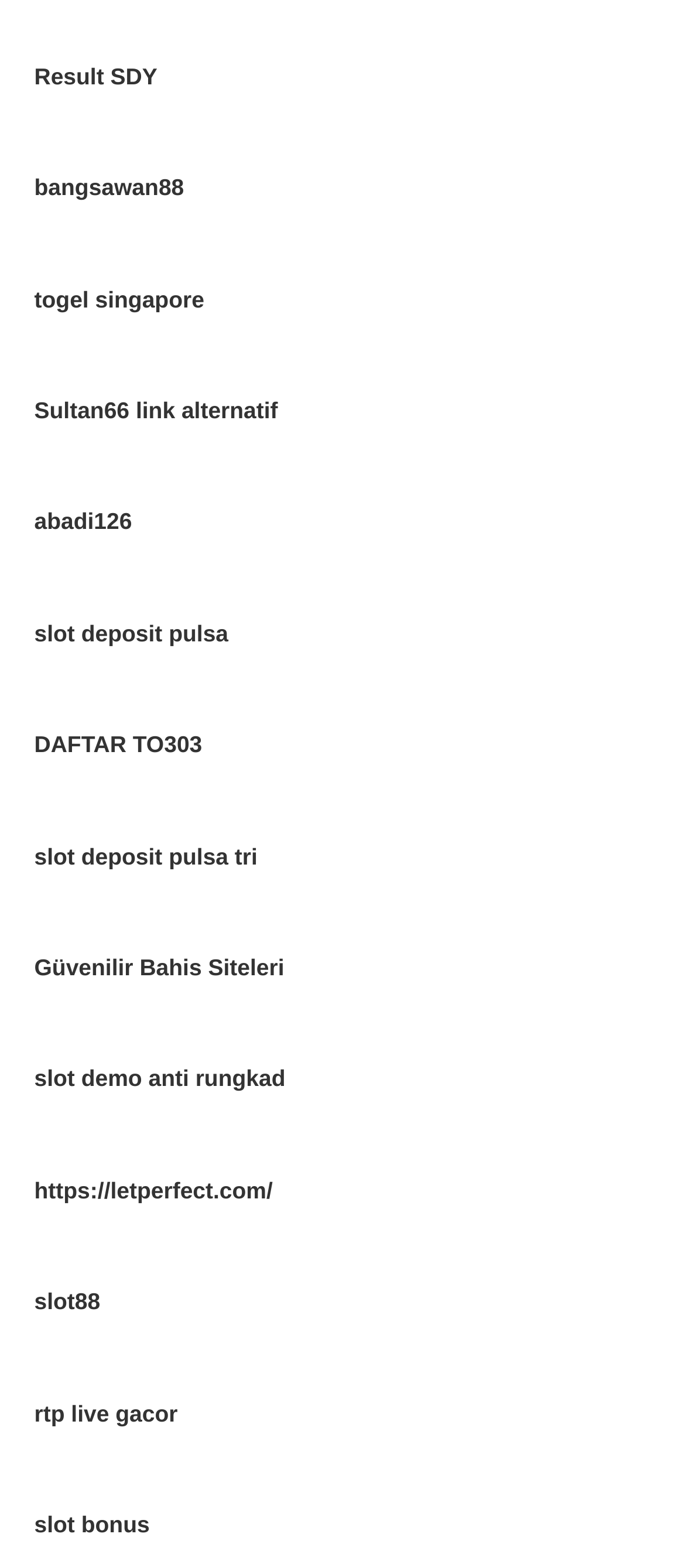What language is the text 'Güvenilir Bahis Siteleri' in?
Please use the visual content to give a single word or phrase answer.

Turkish